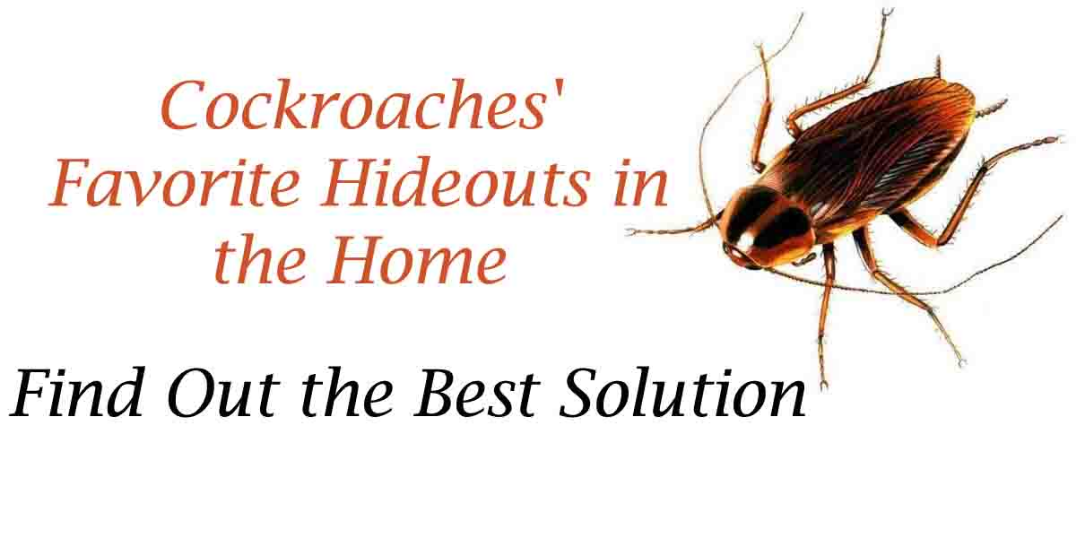Please use the details from the image to answer the following question comprehensively:
What is the purpose of the image?

The purpose of the image is to provide practical advice or solutions to dealing with cockroach infestations, as suggested by the phrase 'Find Out the Best Solution' and the overall theme of the image.